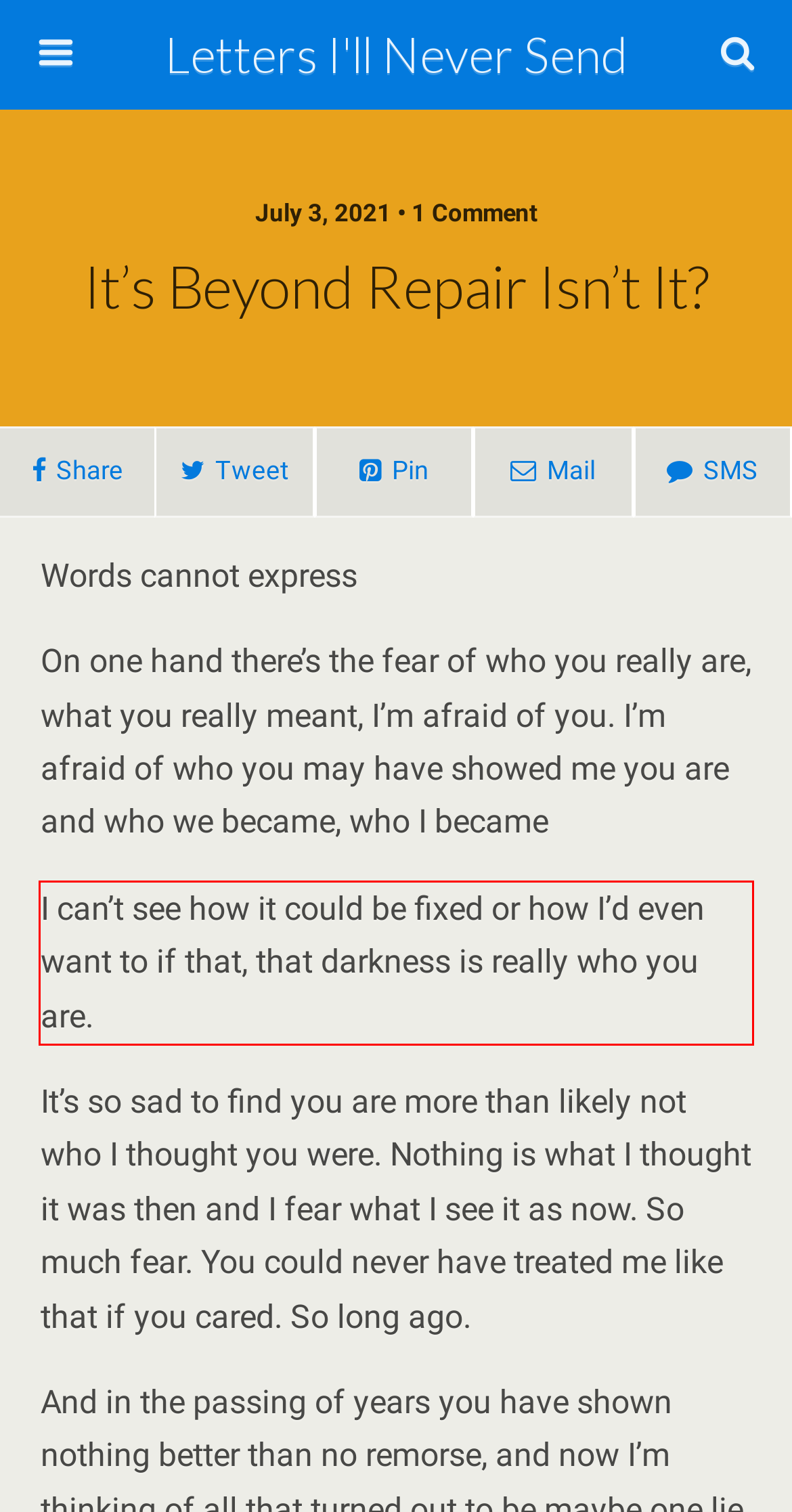Given the screenshot of the webpage, identify the red bounding box, and recognize the text content inside that red bounding box.

I can’t see how it could be fixed or how I’d even want to if that, that darkness is really who you are.